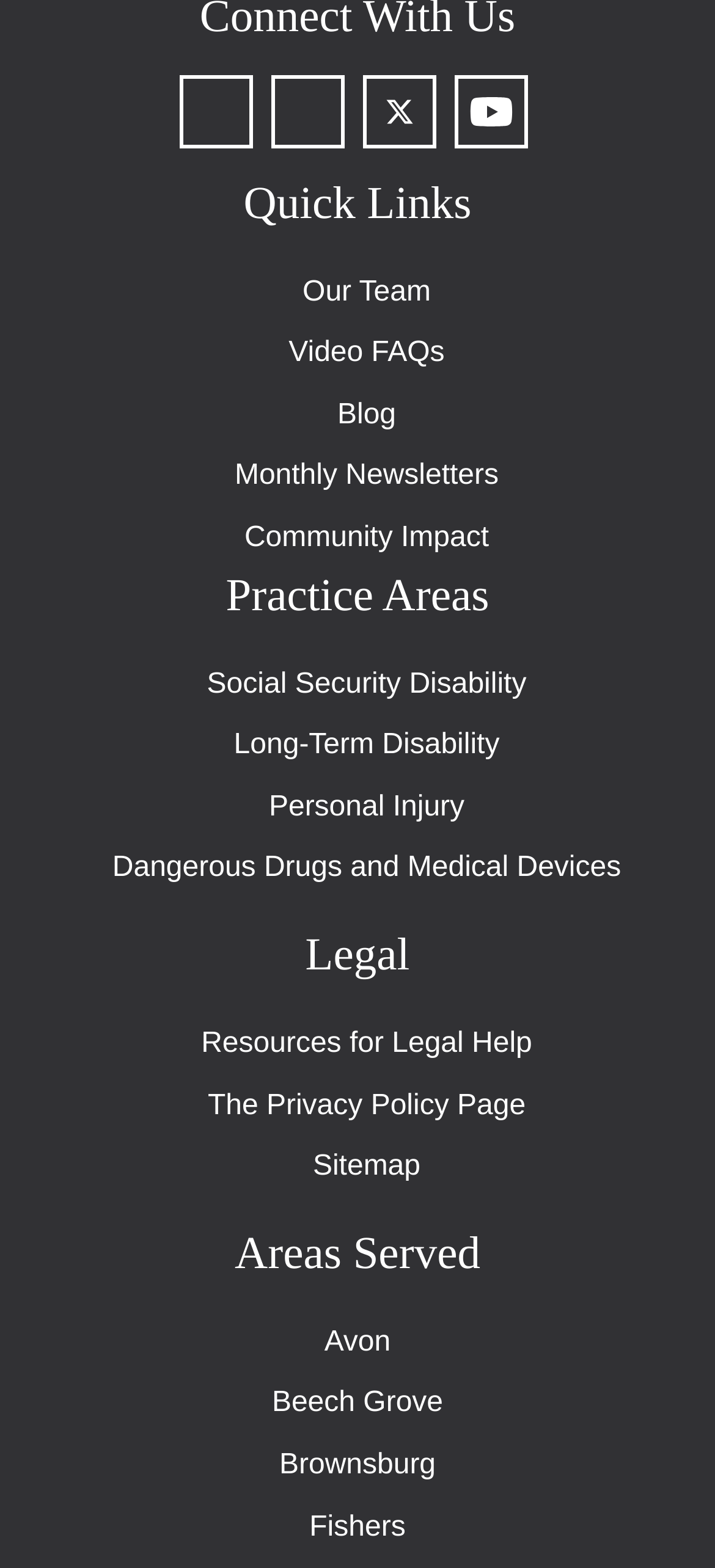What is the last link in the Practice Areas category?
Respond with a short answer, either a single word or a phrase, based on the image.

Dangerous Drugs and Medical Devices